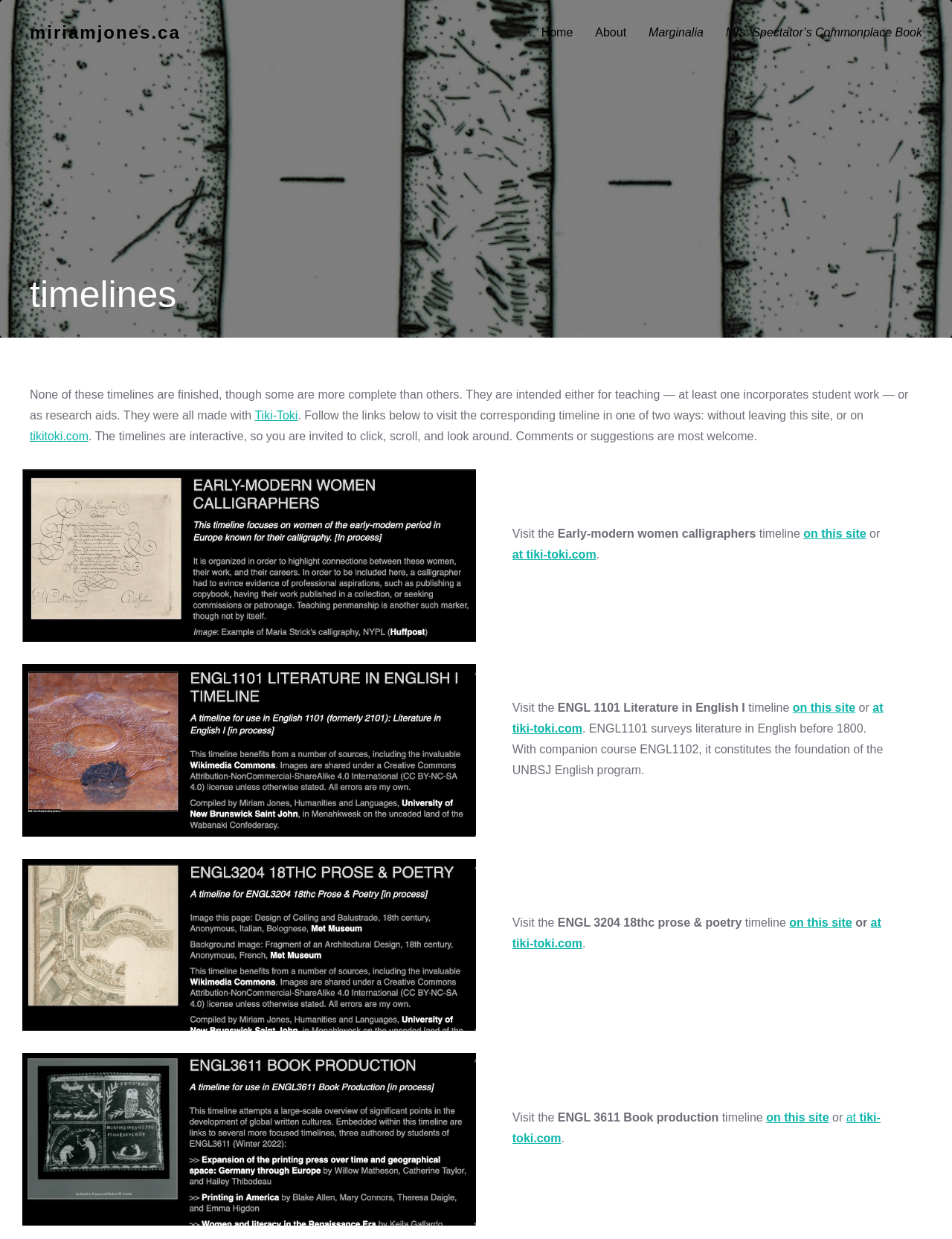Bounding box coordinates should be in the format (top-left x, top-left y, bottom-right x, bottom-right y) and all values should be floating point numbers between 0 and 1. Determine the bounding box coordinate for the UI element described as: Mrs. Spectator’s Commonplace Book

[0.762, 0.018, 0.969, 0.035]